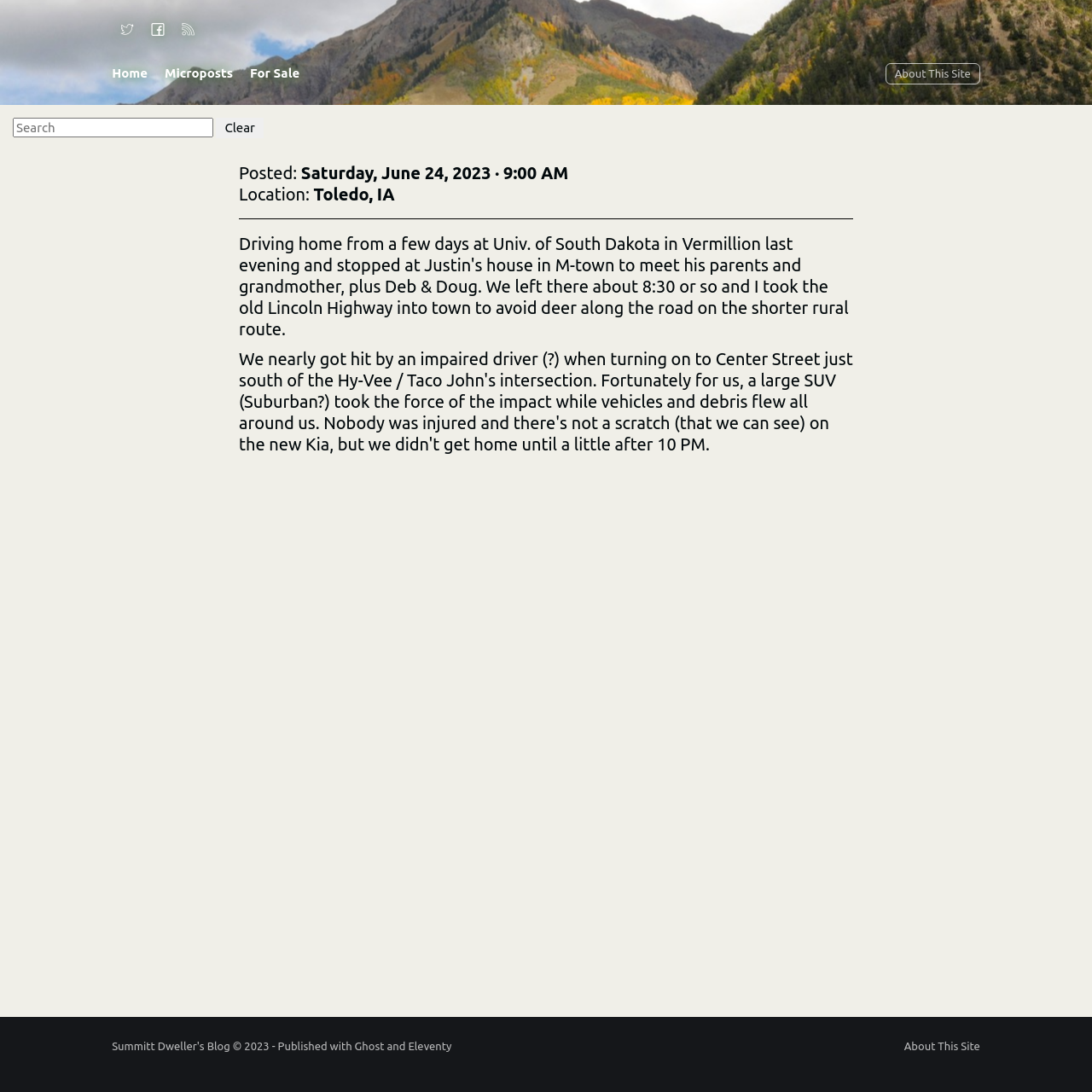Please identify the coordinates of the bounding box that should be clicked to fulfill this instruction: "Search this site".

[0.012, 0.108, 0.988, 0.127]